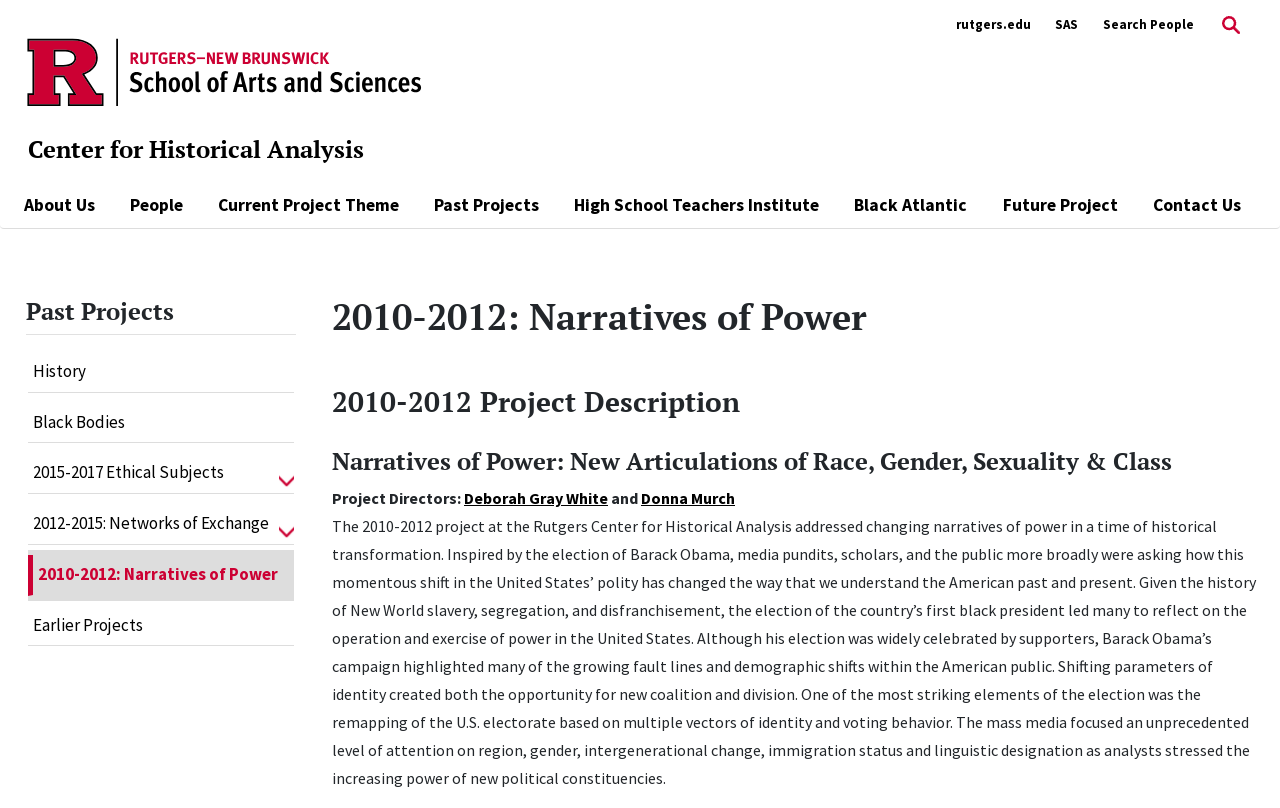Locate the bounding box coordinates of the item that should be clicked to fulfill the instruction: "Click the RU Logo 2024 link".

[0.019, 0.074, 0.331, 0.099]